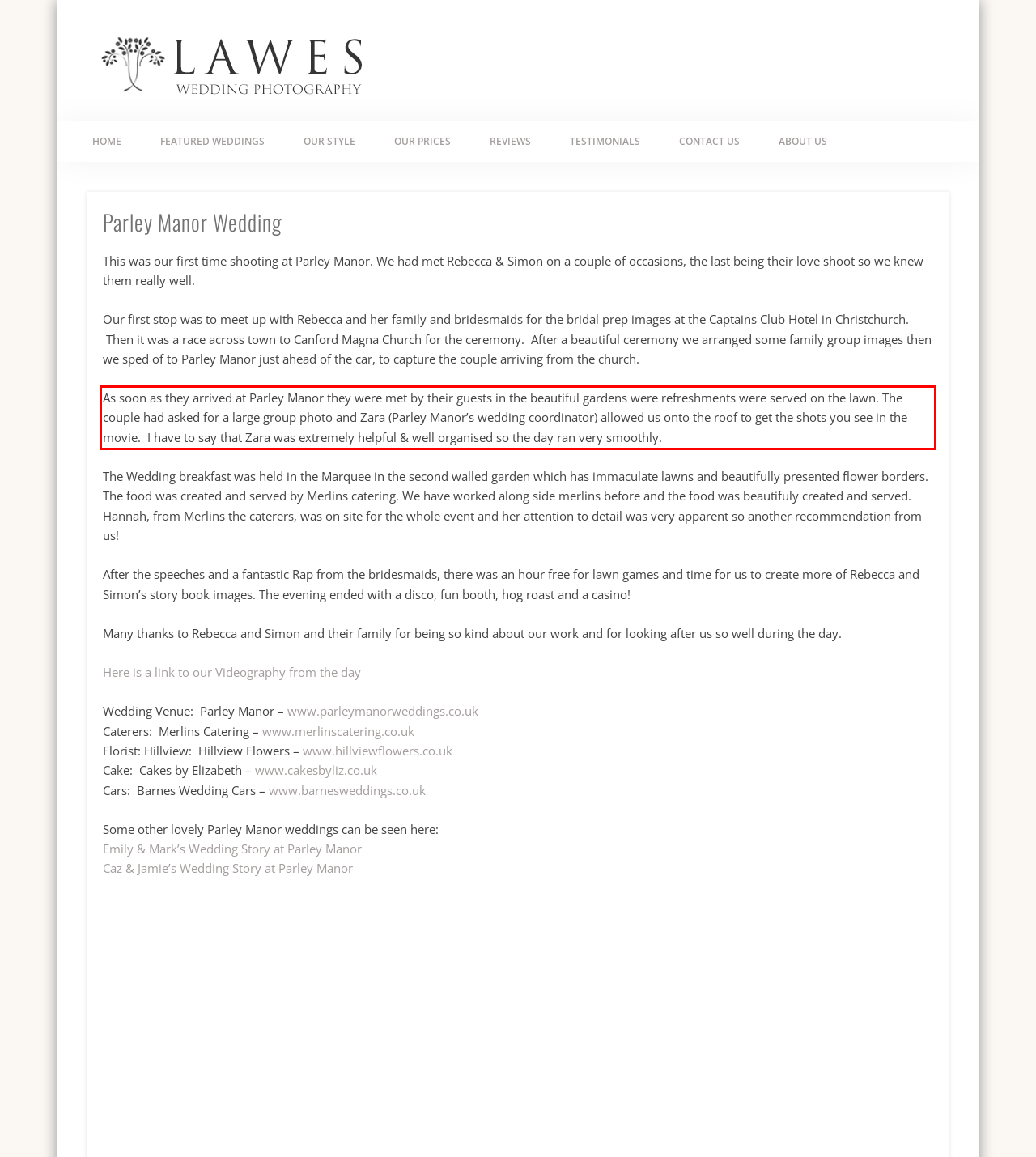Please examine the screenshot of the webpage and read the text present within the red rectangle bounding box.

As soon as they arrived at Parley Manor they were met by their guests in the beautiful gardens were refreshments were served on the lawn. The couple had asked for a large group photo and Zara (Parley Manor’s wedding coordinator) allowed us onto the roof to get the shots you see in the movie. I have to say that Zara was extremely helpful & well organised so the day ran very smoothly.